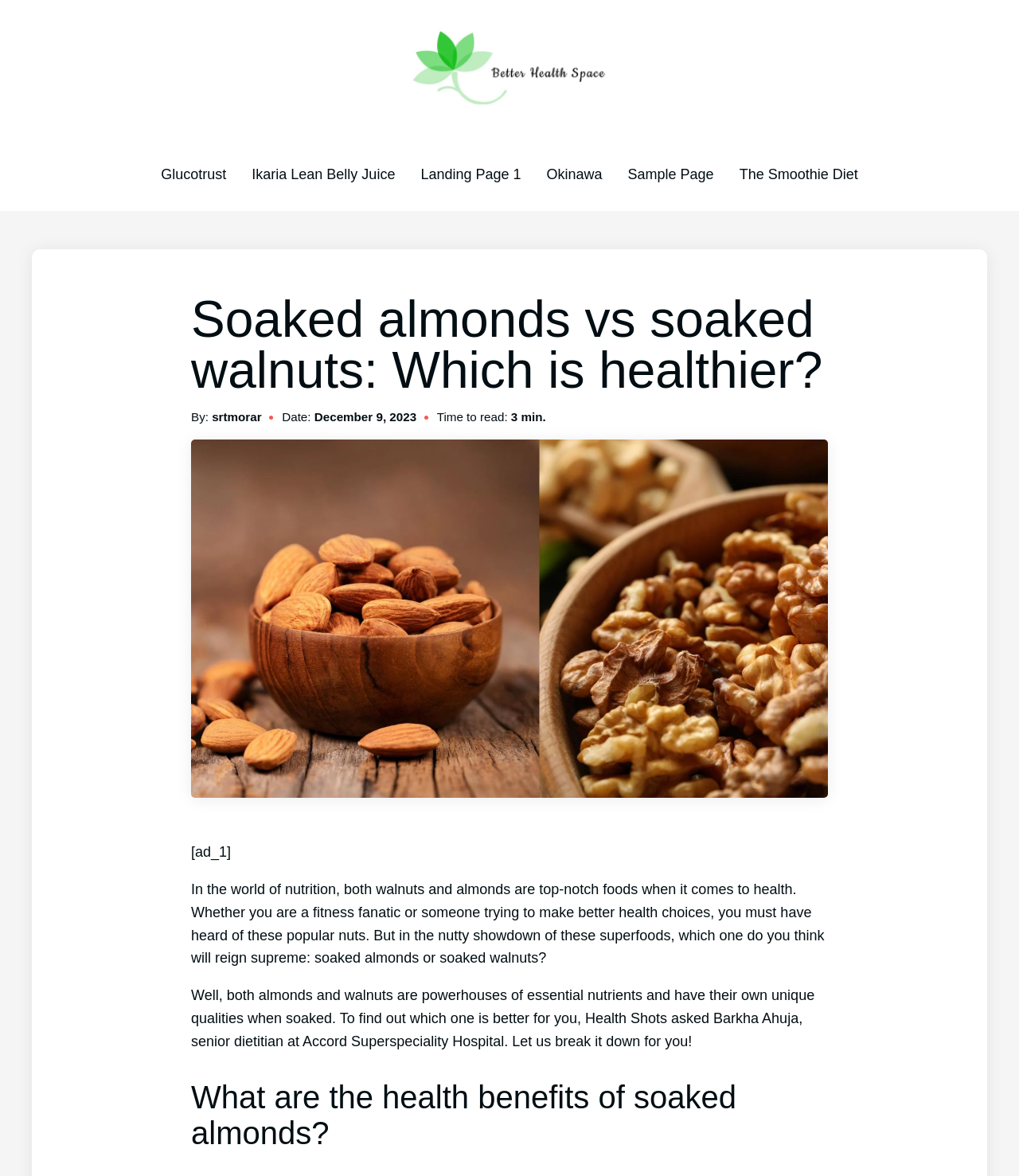Who is the author of the article?
Answer with a single word or short phrase according to what you see in the image.

srtmorar